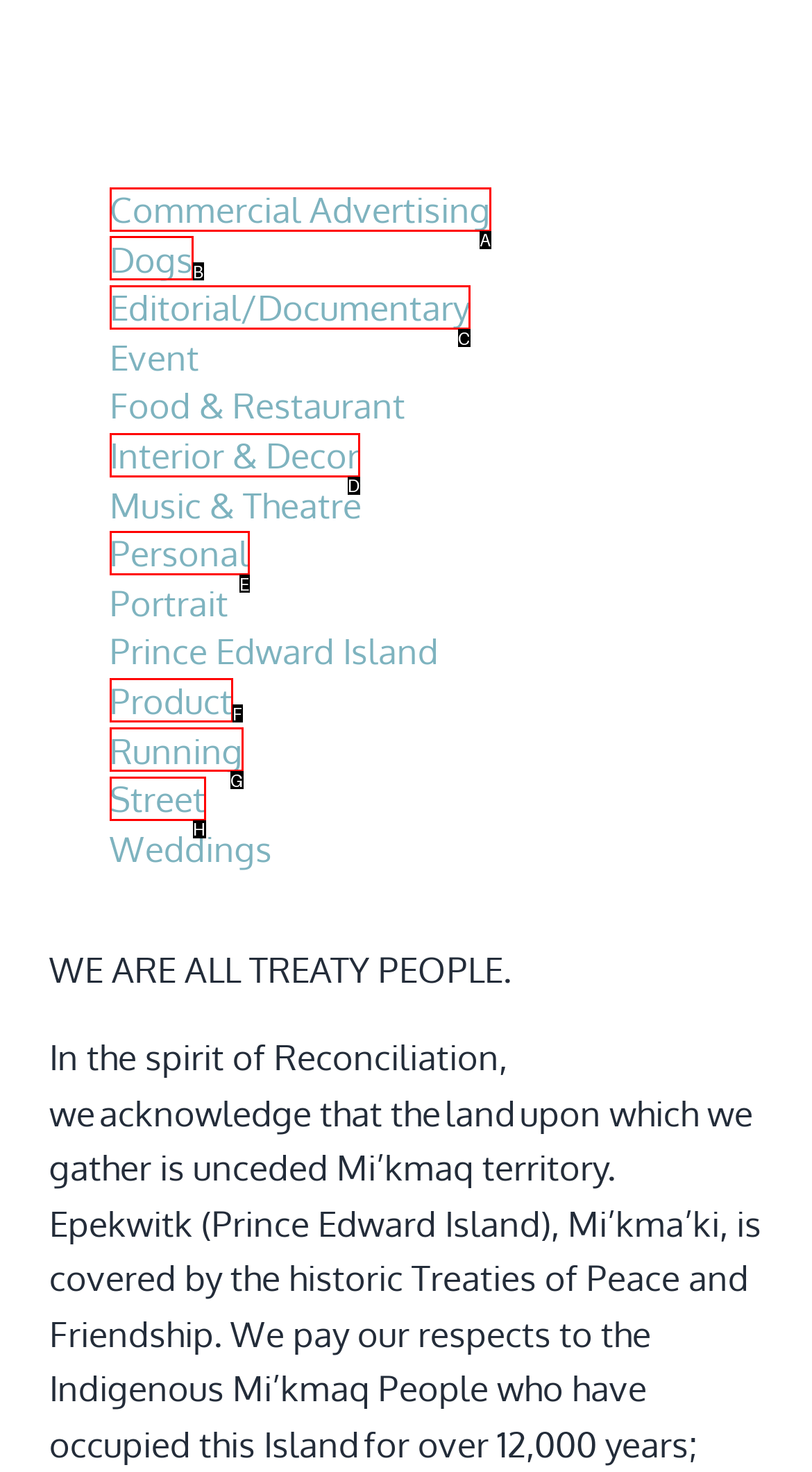From the choices provided, which HTML element best fits the description: October 5, 2018? Answer with the appropriate letter.

None